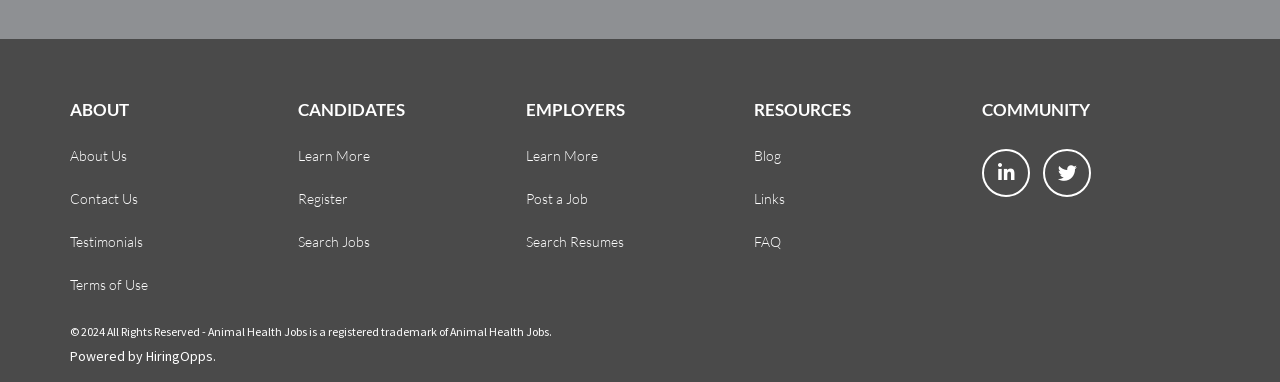Please find the bounding box coordinates in the format (top-left x, top-left y, bottom-right x, bottom-right y) for the given element description. Ensure the coordinates are floating point numbers between 0 and 1. Description: Search Jobs

[0.233, 0.61, 0.289, 0.657]